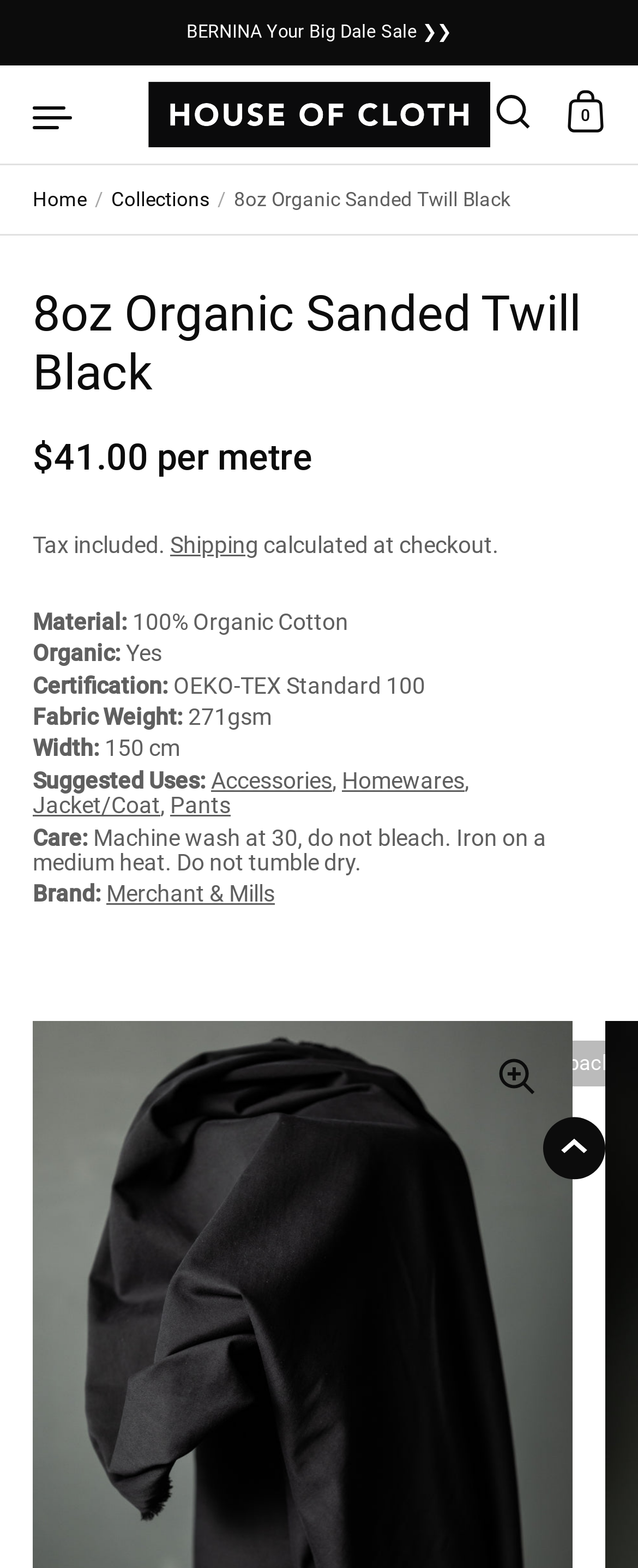Determine the bounding box of the UI component based on this description: "Go to top". The bounding box coordinates should be four float values between 0 and 1, i.e., [left, top, right, bottom].

[0.85, 0.712, 0.949, 0.752]